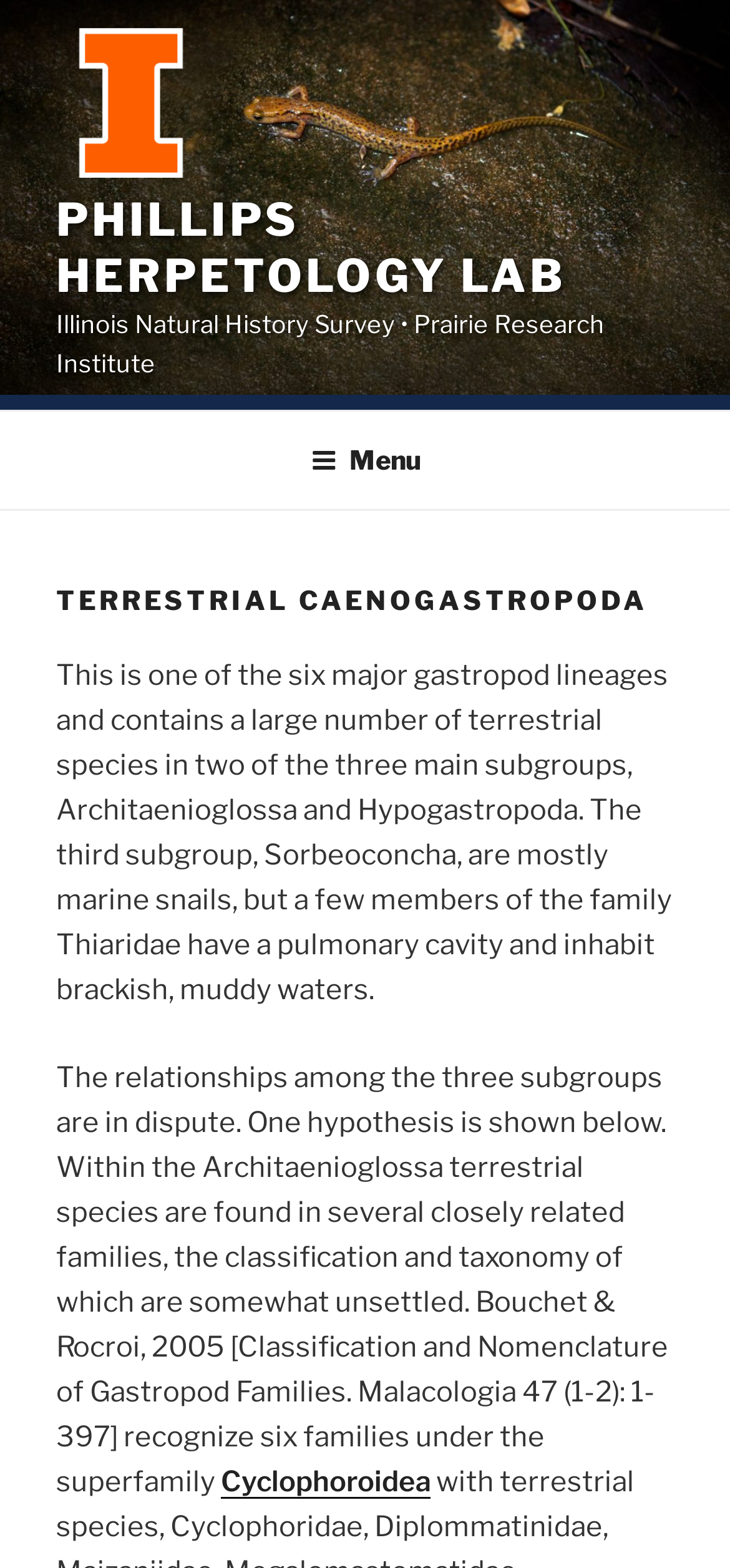Craft a detailed narrative of the webpage's structure and content.

The webpage is about Terrestrial Caenogastropoda, a type of gastropod lineage, and is part of the Phillips Herpetology Lab. At the top left, there is a link to the Phillips Herpetology Lab, accompanied by an image with the same name. Next to it, there is a larger link with the same text, "PHILLIPS HERPETOLOGY LAB". Below these links, there is a static text element displaying the affiliation "Illinois Natural History Survey • Prairie Research Institute".

A navigation menu, labeled as "Top Menu", is located at the top of the page, spanning the entire width. It contains a button labeled "Menu" that, when expanded, reveals a dropdown menu. Within this menu, there is a header section with a heading that reads "TERRESTRIAL CAENOGASTROPODA". Below the heading, there are two blocks of static text that provide information about Terrestrial Caenogastropoda, including their classification, taxonomy, and relationships among subgroups.

There is also a link to "Cyclophoroidea" located at the bottom of the page, which is part of the text discussing the classification and nomenclature of gastropod families. Overall, the webpage appears to be a informative resource about Terrestrial Caenogastropoda, with a focus on their taxonomy and relationships.